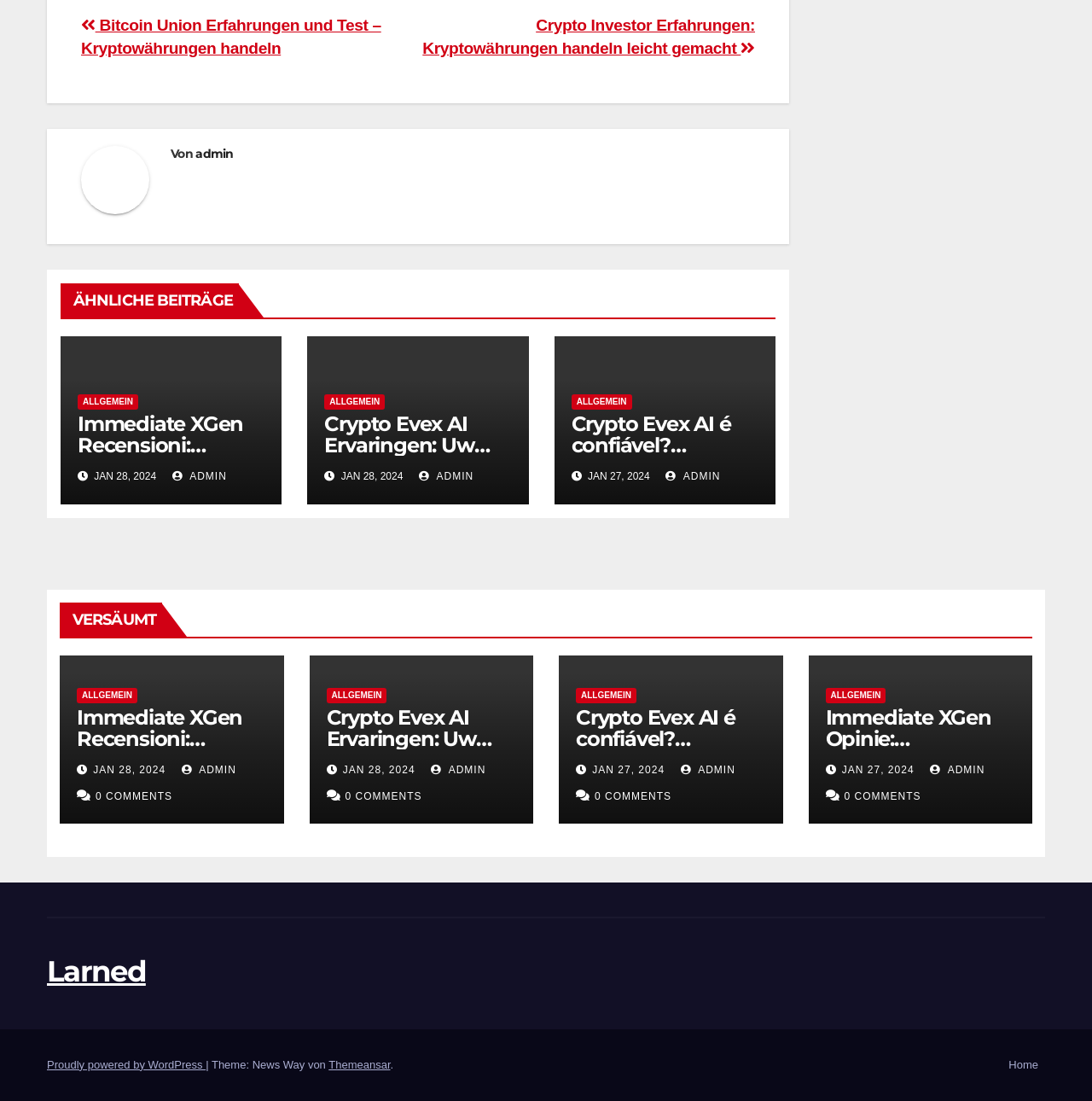Using the information shown in the image, answer the question with as much detail as possible: What is the name of the author of the first post?

The first post has a heading 'Von admin' which indicates that the author of the post is 'admin'.